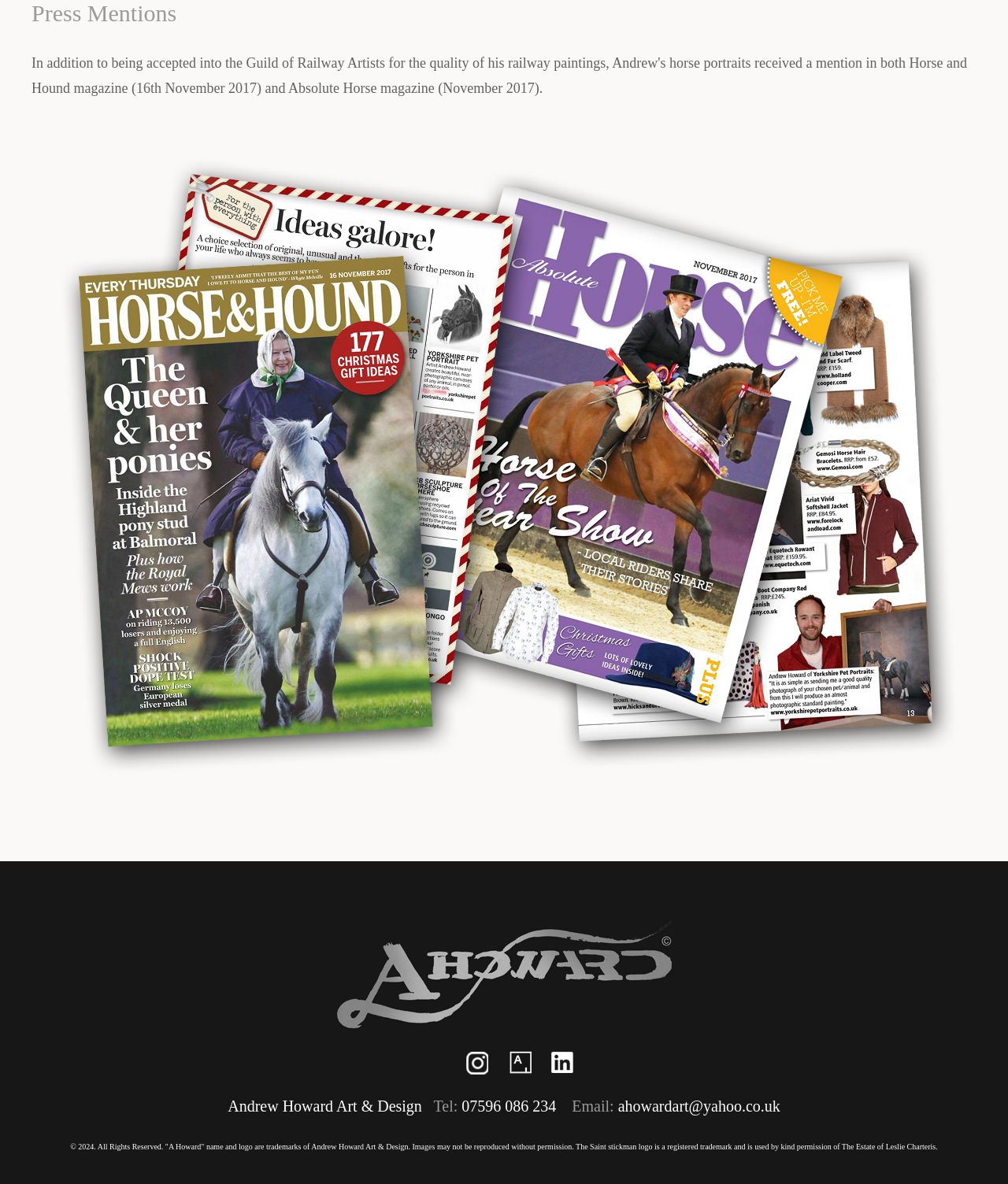What is the phone number of the artist?
Please answer the question with as much detail as possible using the screenshot.

The phone number of the artist can be found in the text 'Tel: 07596 086 234' at the bottom of the webpage.